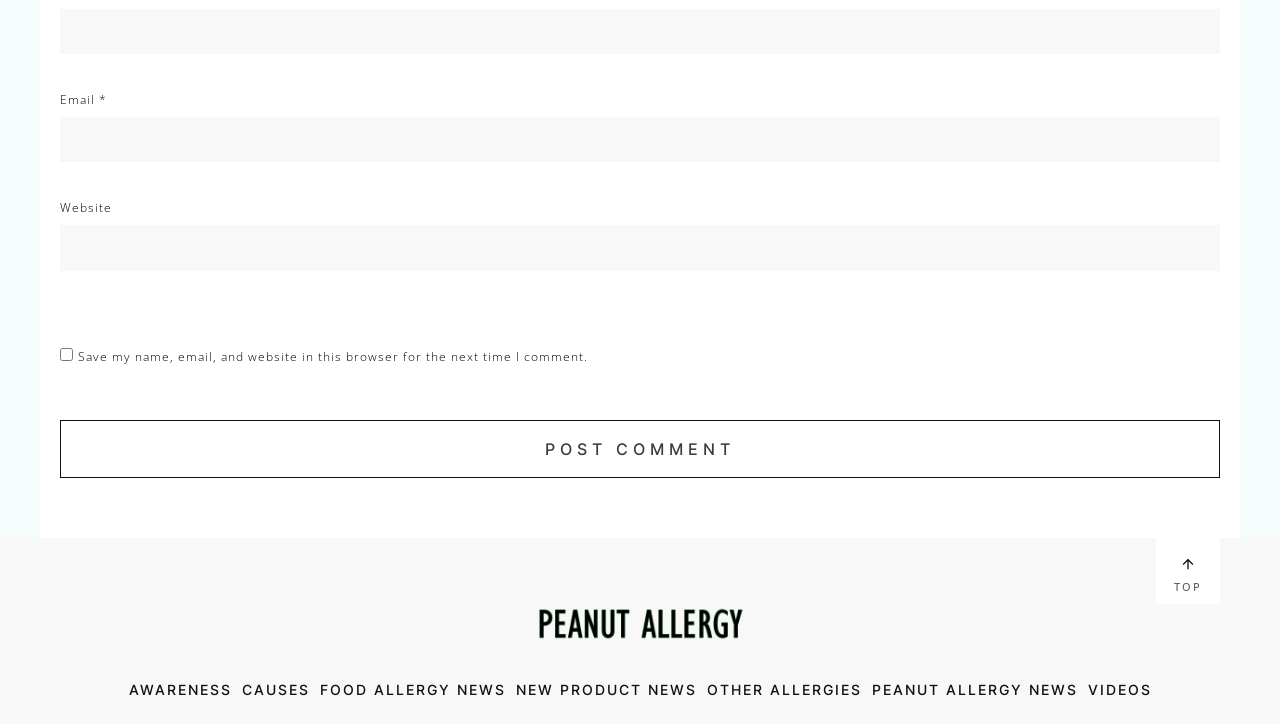What is the label of the first textbox?
From the image, respond with a single word or phrase.

Name